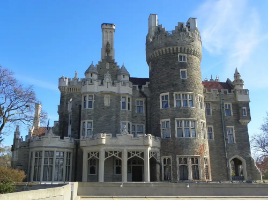What type of design does the residence have?
Please provide a full and detailed response to the question.

The caption describes the residence as having a 'castle-like design', which showcases a mix of pointed roofs and ornate windows, giving it a fairytale-like aesthetic.